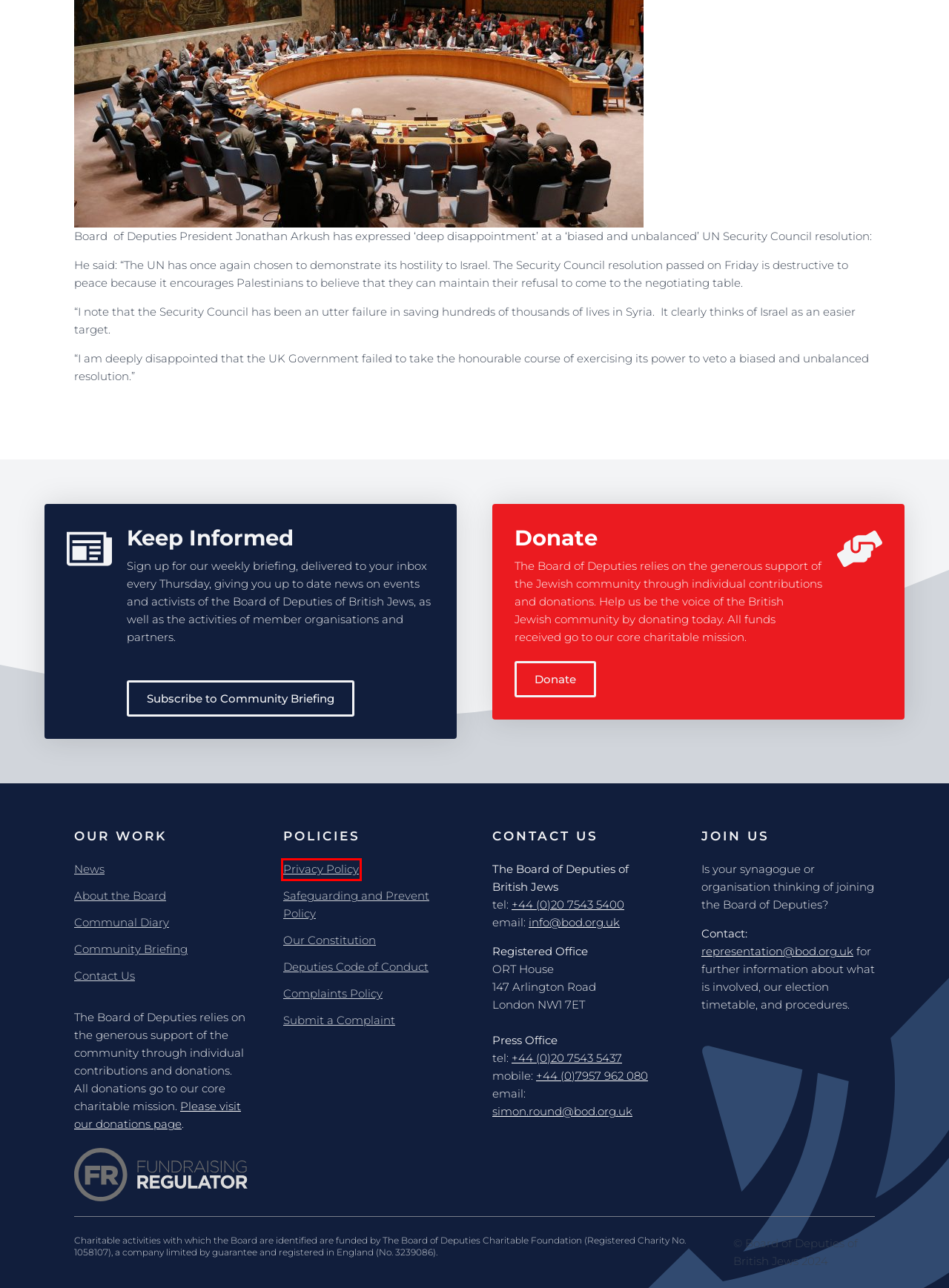Examine the screenshot of the webpage, noting the red bounding box around a UI element. Pick the webpage description that best matches the new page after the element in the red bounding box is clicked. Here are the candidates:
A. Contact Us
B. Board of Deputies Constitution
C. Privacy Policy
D. Safeguarding and Prevent Policy
E. News
F. Who We Are
G. Community Briefing
H. Resources

C